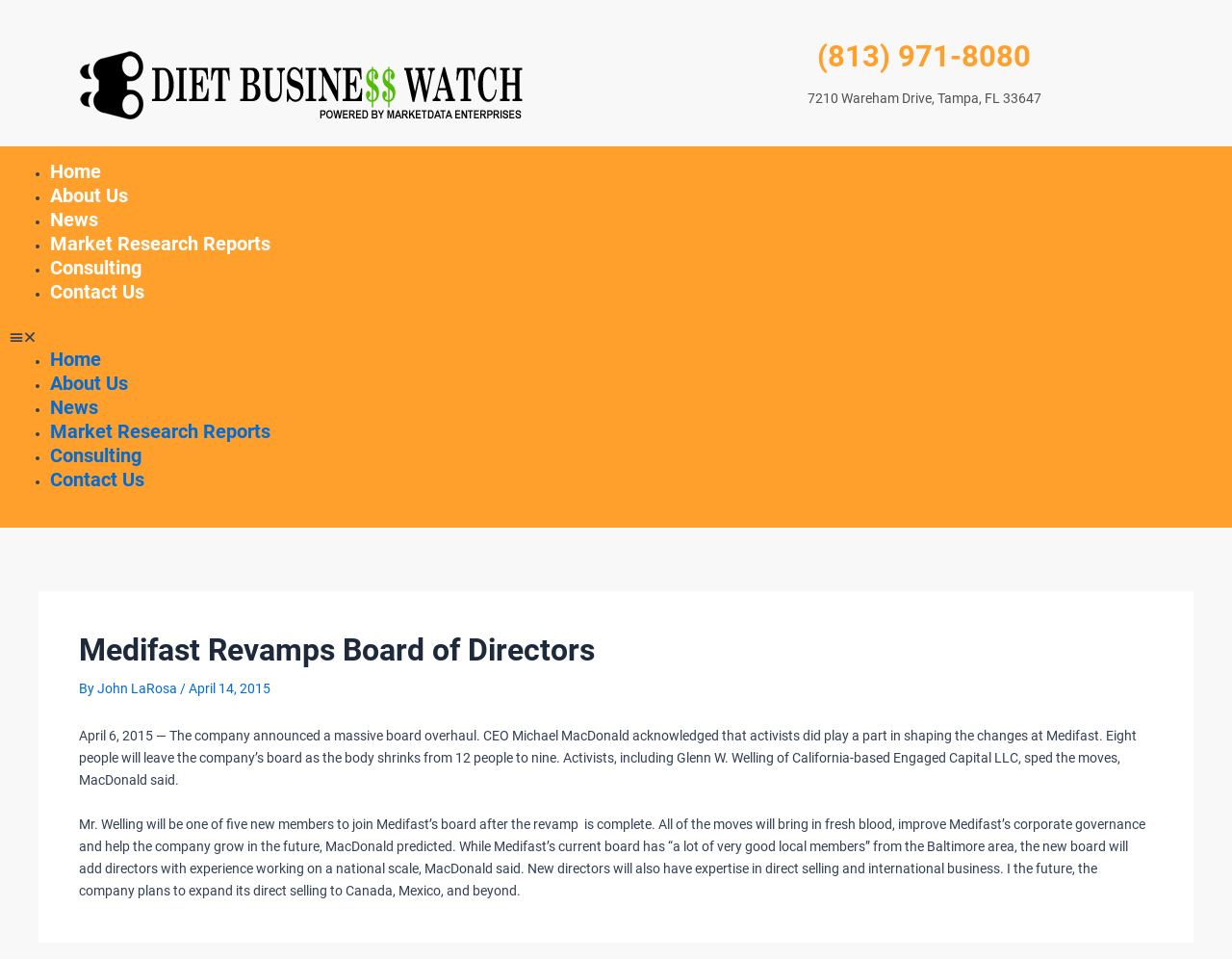Determine the bounding box for the described UI element: "About Us".

[0.041, 0.192, 0.104, 0.216]